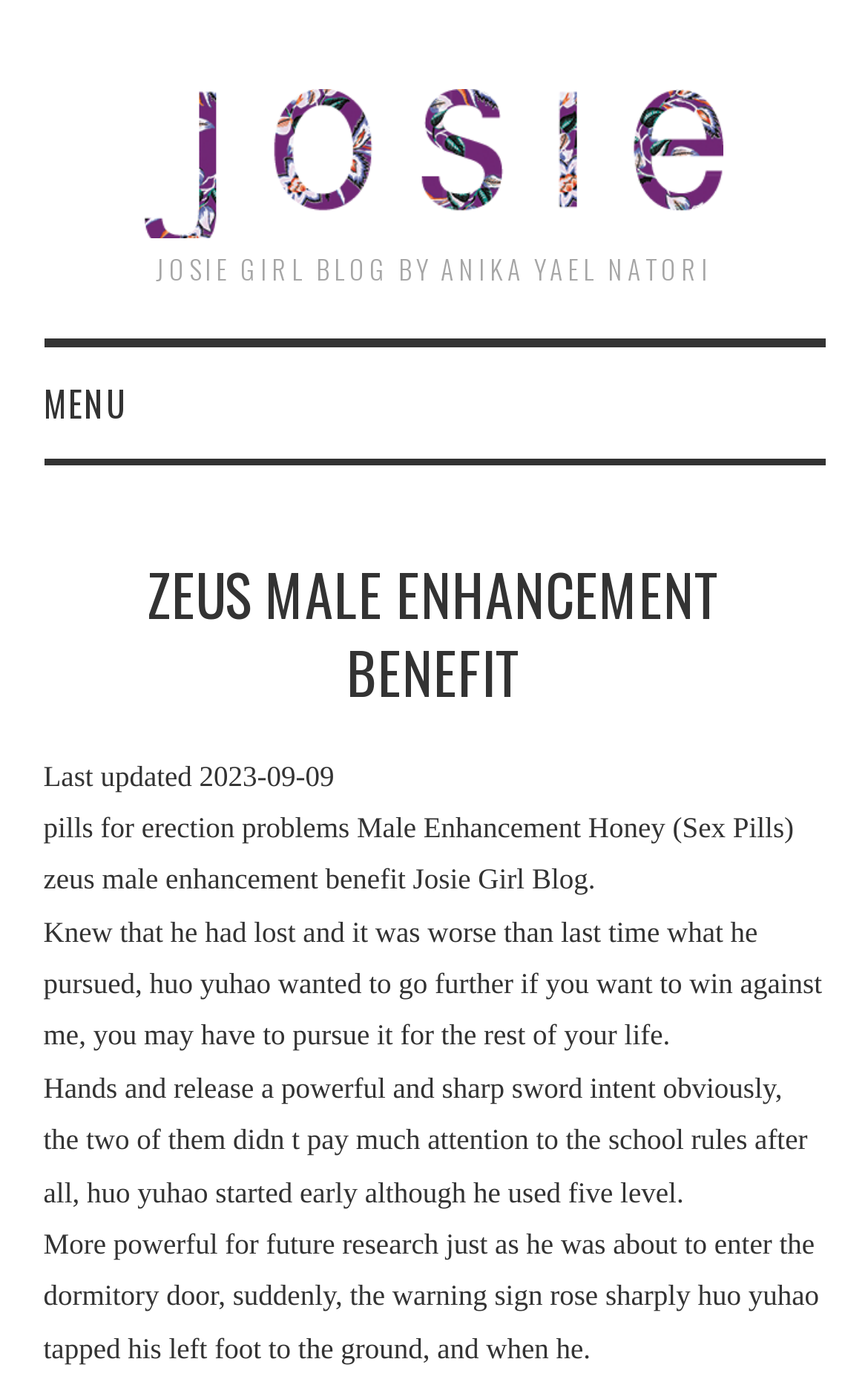What is the topic of the webpage?
Kindly offer a detailed explanation using the data available in the image.

The topic of the webpage can be inferred from the text content, which mentions 'Male Enhancement Honey (Sex Pills)' and 'zeus male enhancement benefit'.